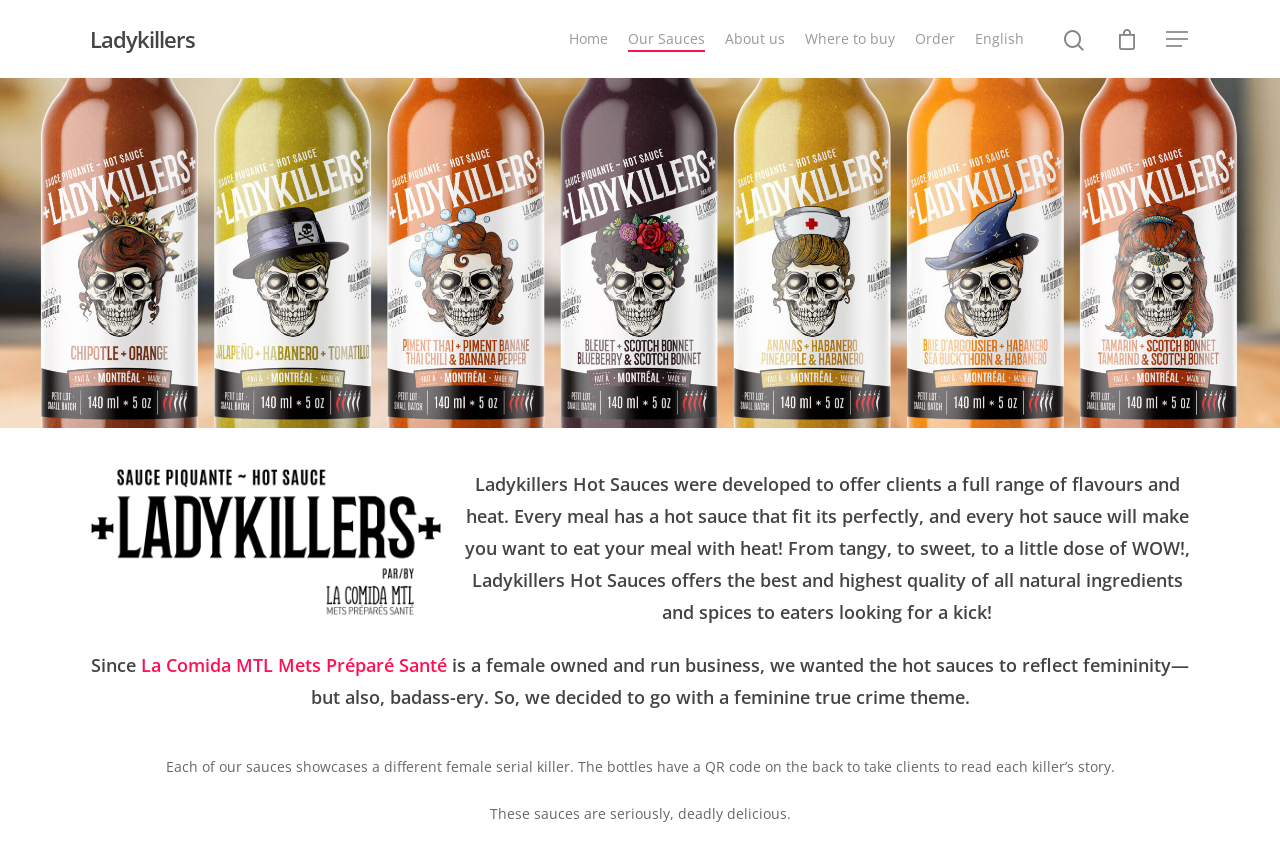What is the current state of the cart?
Using the visual information, respond with a single word or phrase.

No products